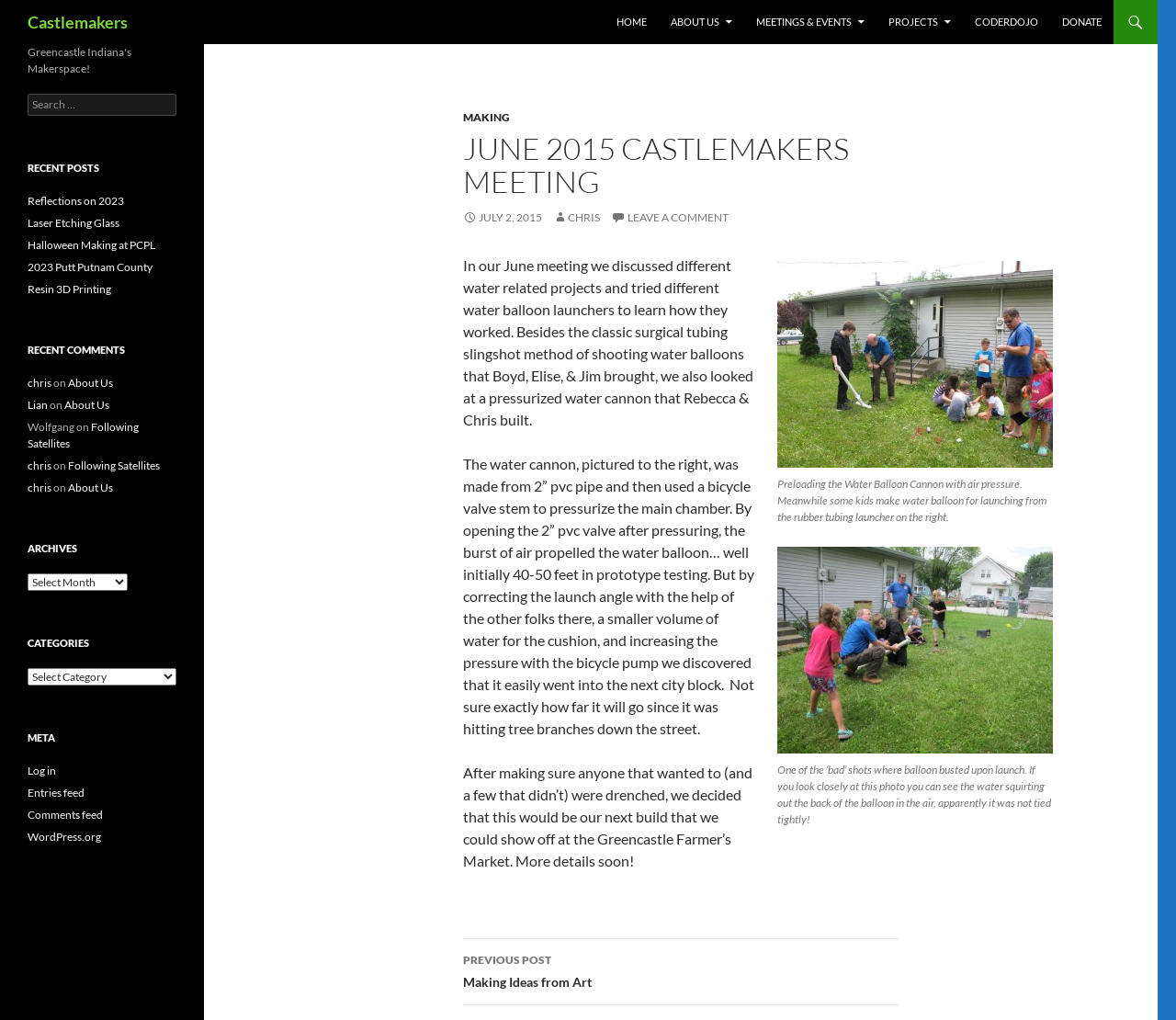Kindly determine the bounding box coordinates for the area that needs to be clicked to execute this instruction: "Click the HOME link".

[0.515, 0.0, 0.559, 0.043]